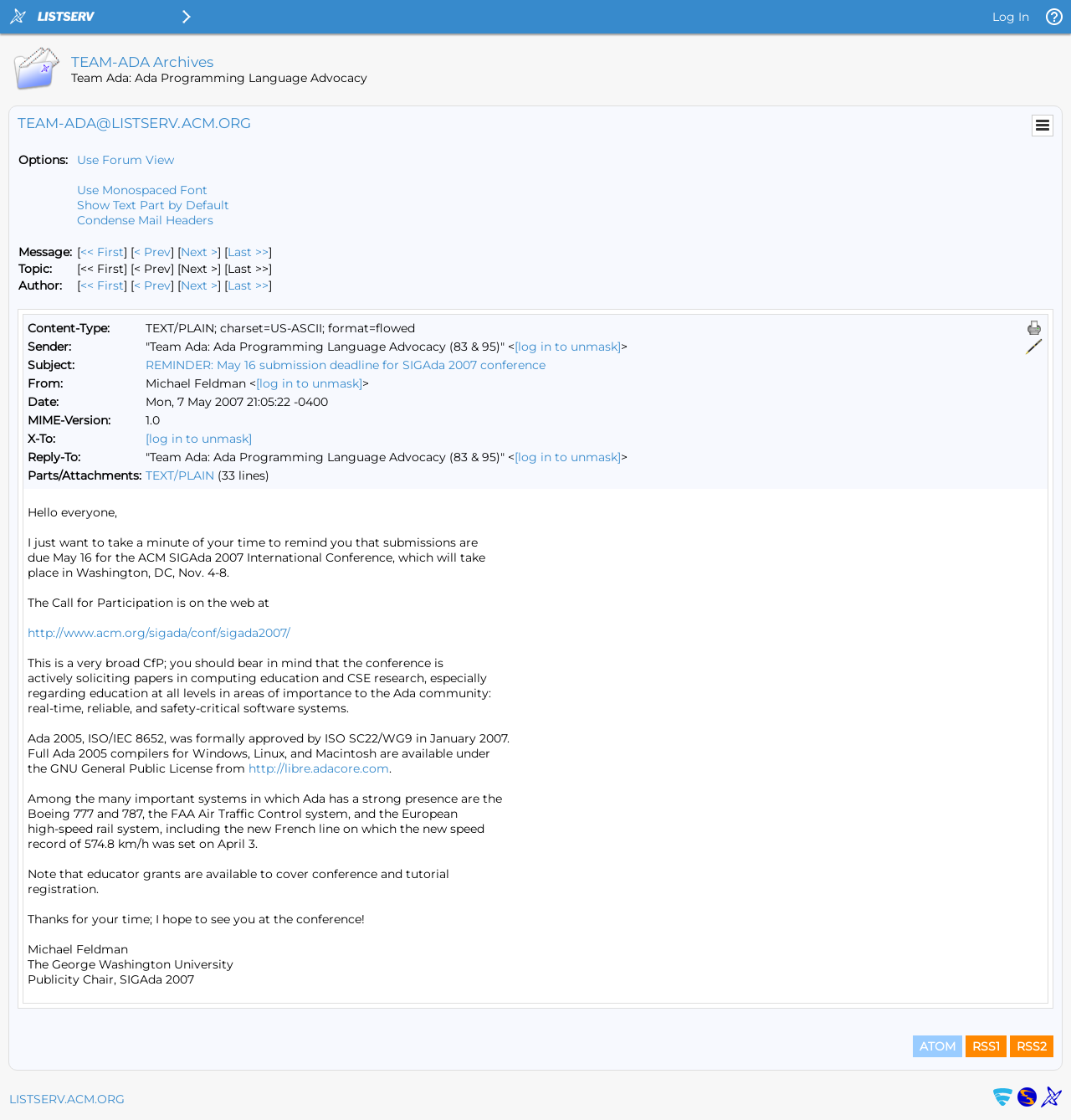For the given element description Cases, determine the bounding box coordinates of the UI element. The coordinates should follow the format (top-left x, top-left y, bottom-right x, bottom-right y) and be within the range of 0 to 1.

None